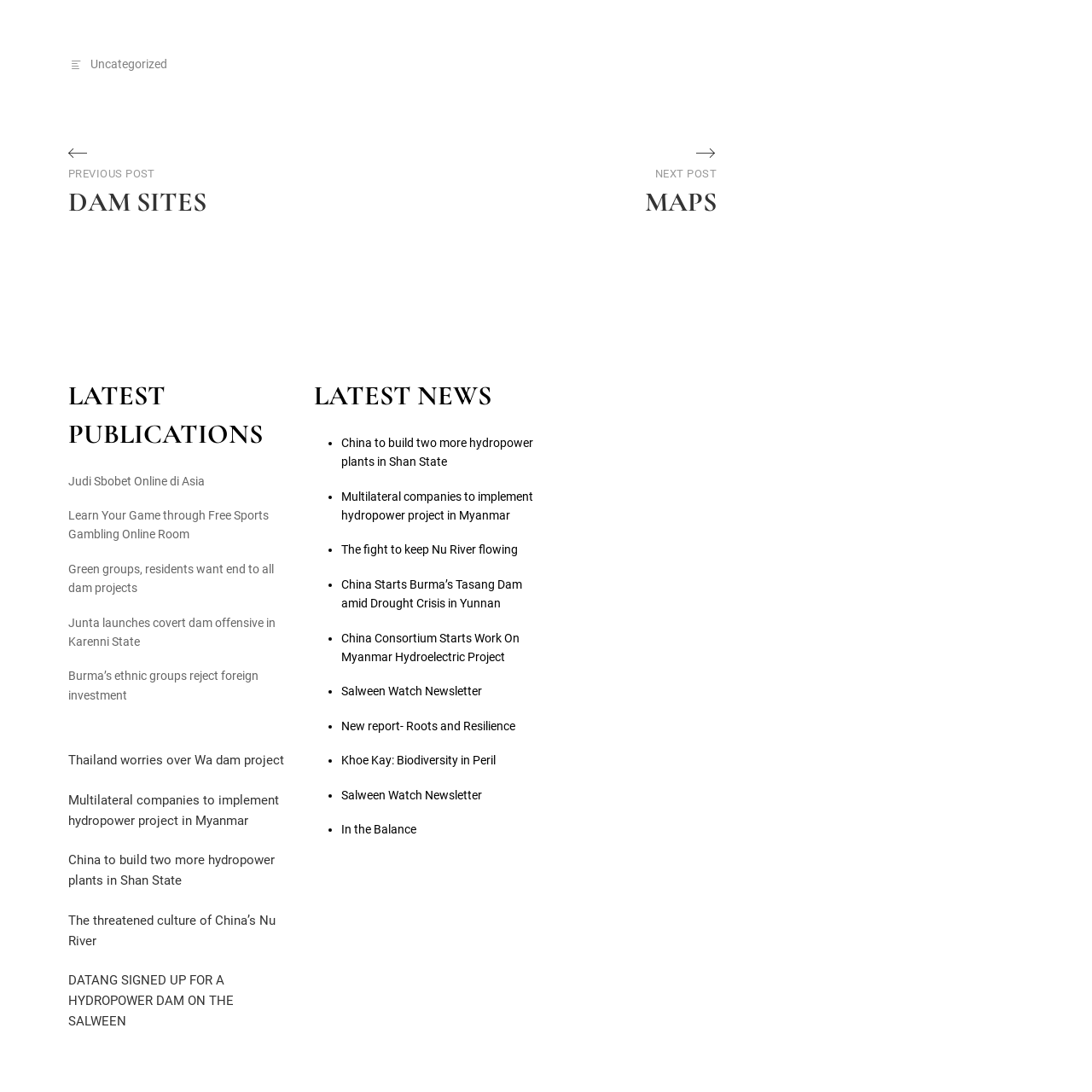Locate the bounding box coordinates of the element that should be clicked to execute the following instruction: "View 'LATEST PUBLICATIONS'".

[0.062, 0.345, 0.264, 0.415]